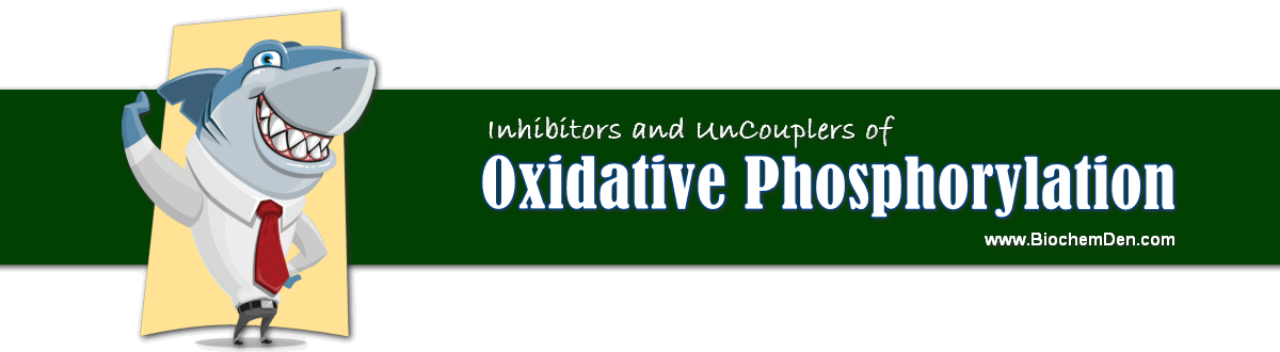What is the URL of the website?
Examine the webpage screenshot and provide an in-depth answer to the question.

The URL of the website is explicitly mentioned in the image, which is www.BiochemDen.com. This suggests that the resource is related to biochemistry and provides information on oxidative phosphorylation and its regulatory components.